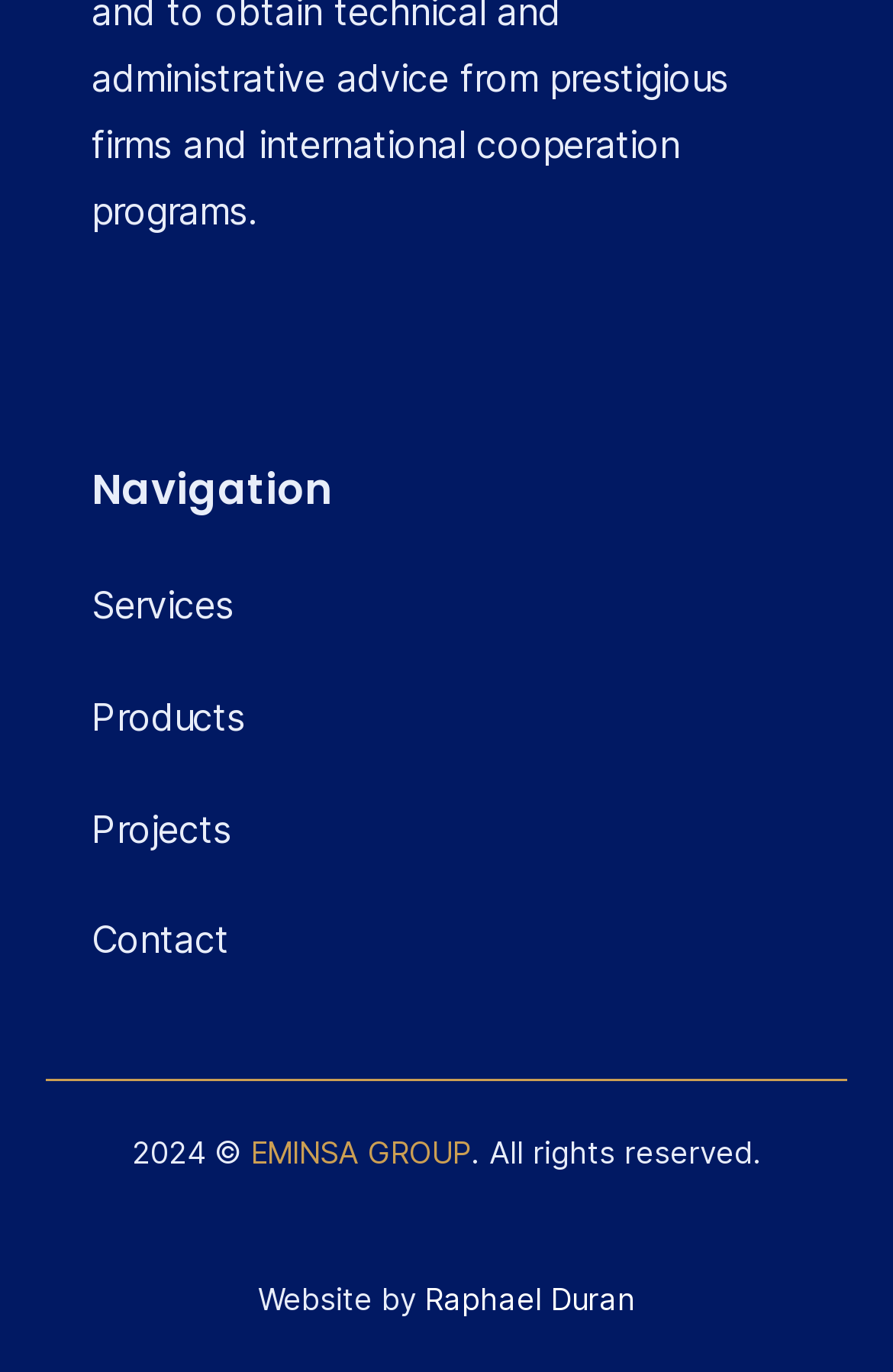Respond to the question below with a concise word or phrase:
What is the year of copyright?

2024